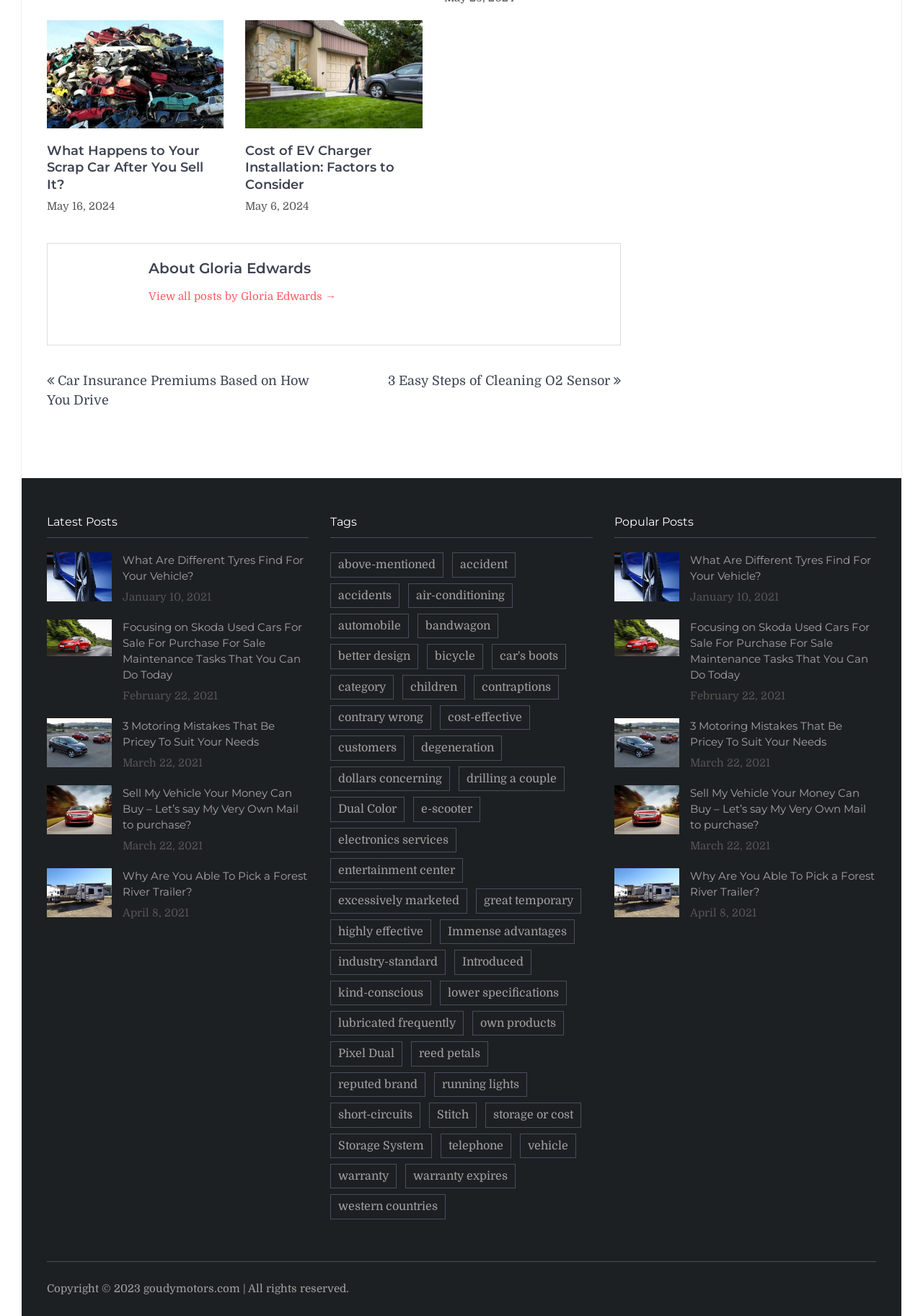Pinpoint the bounding box coordinates of the element you need to click to execute the following instruction: "Learn about the cost of EV charger installation". The bounding box should be represented by four float numbers between 0 and 1, in the format [left, top, right, bottom].

[0.266, 0.109, 0.457, 0.147]